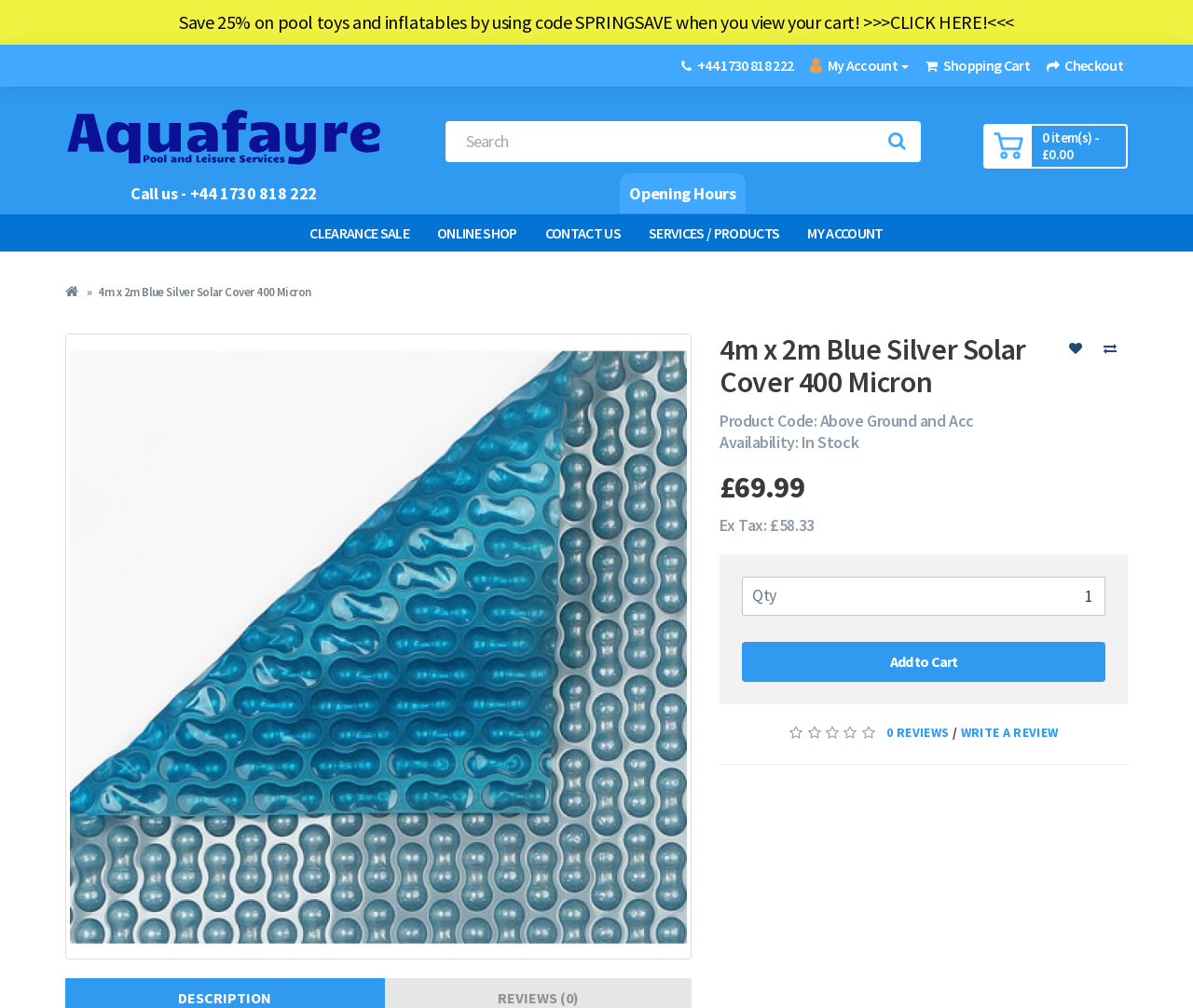Determine the bounding box coordinates of the clickable element to achieve the following action: 'View shopping cart'. Provide the coordinates as four float values between 0 and 1, formatted as [left, top, right, bottom].

[0.773, 0.055, 0.863, 0.074]